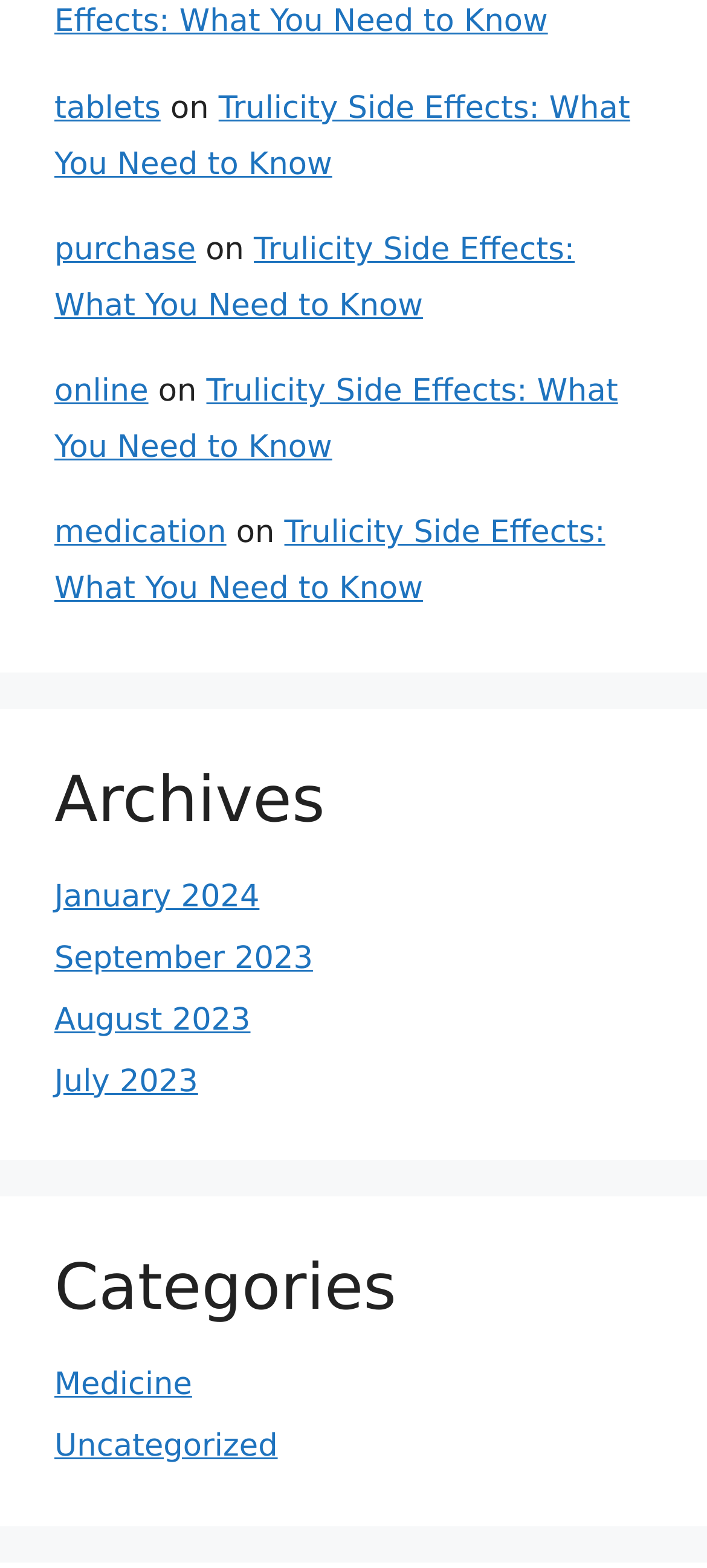Locate the bounding box coordinates of the area where you should click to accomplish the instruction: "view Trulicity Side Effects".

[0.077, 0.058, 0.891, 0.116]